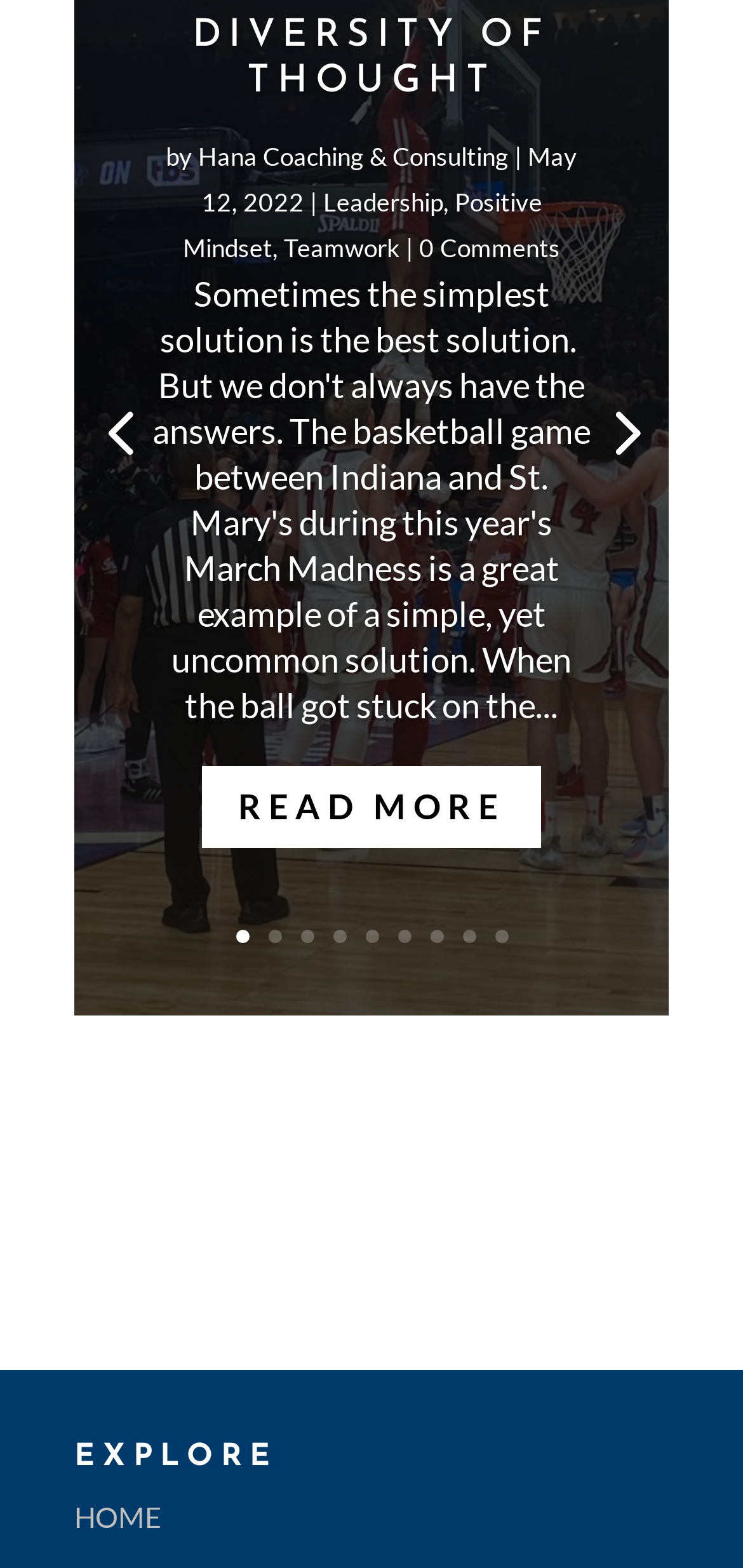Determine the bounding box coordinates of the element's region needed to click to follow the instruction: "click on the 'DIVERSITY OF THOUGHT' link". Provide these coordinates as four float numbers between 0 and 1, formatted as [left, top, right, bottom].

[0.259, 0.011, 0.741, 0.064]